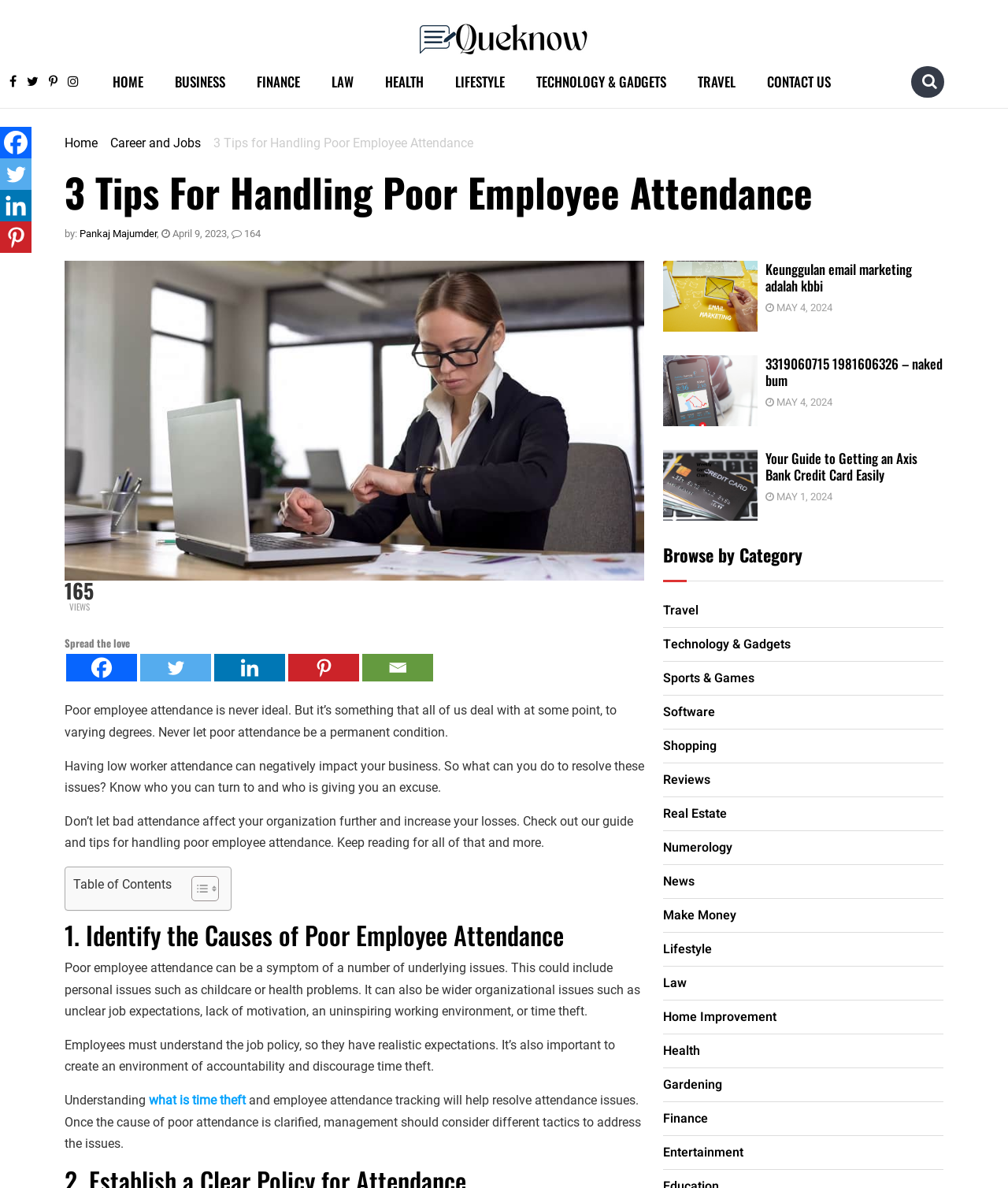How many views does the article have? Using the information from the screenshot, answer with a single word or phrase.

164